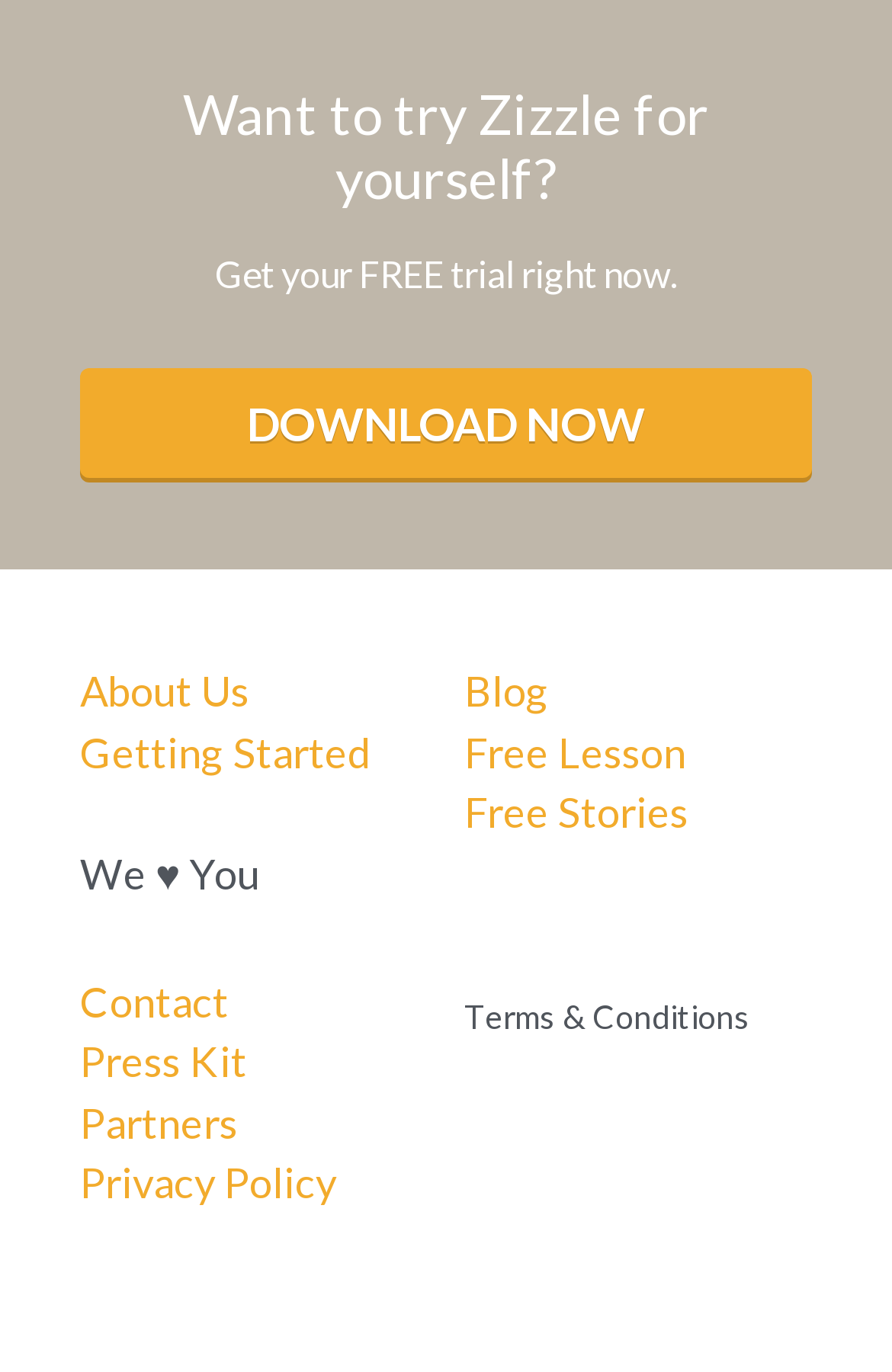Can you specify the bounding box coordinates of the area that needs to be clicked to fulfill the following instruction: "contact the team"?

[0.09, 0.71, 0.256, 0.747]